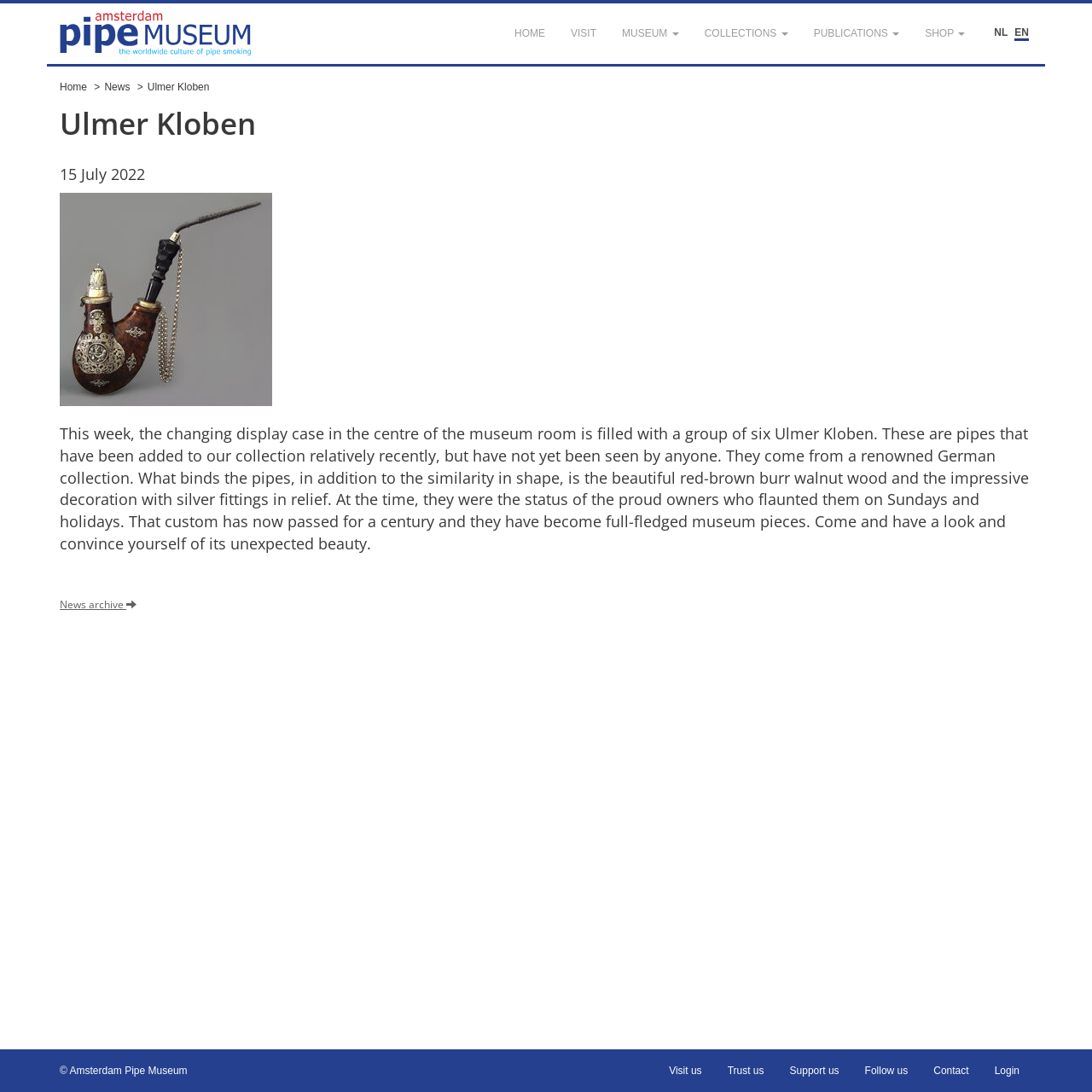What type of wood is mentioned in the article?
Answer the question with as much detail as you can, using the image as a reference.

The article mentions that the Ulmer Kloben pipes are made of beautiful red-brown burr walnut wood, which is a type of wood used in their construction.